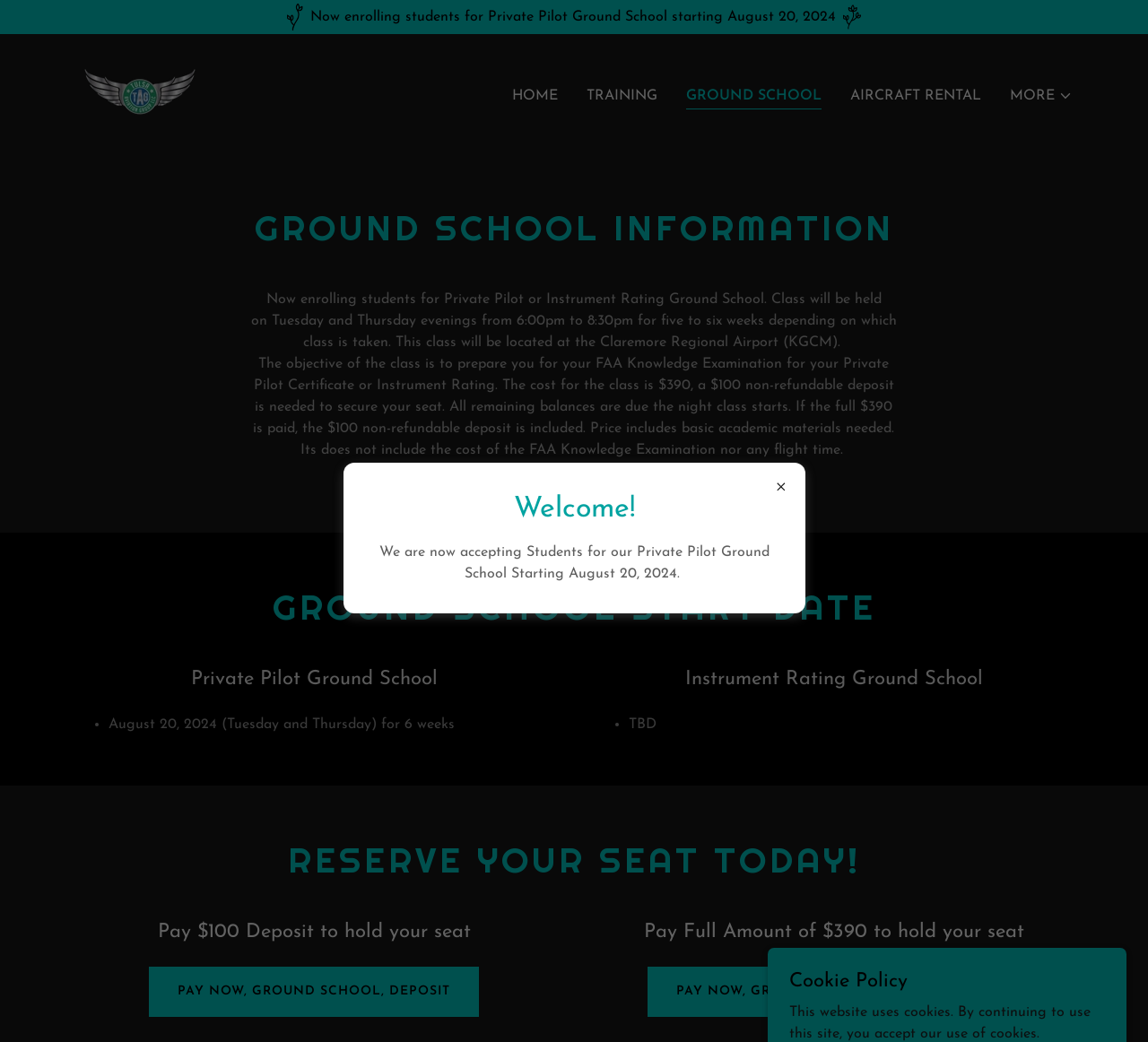Can you locate the main headline on this webpage and provide its text content?

GROUND SCHOOL INFORMATION